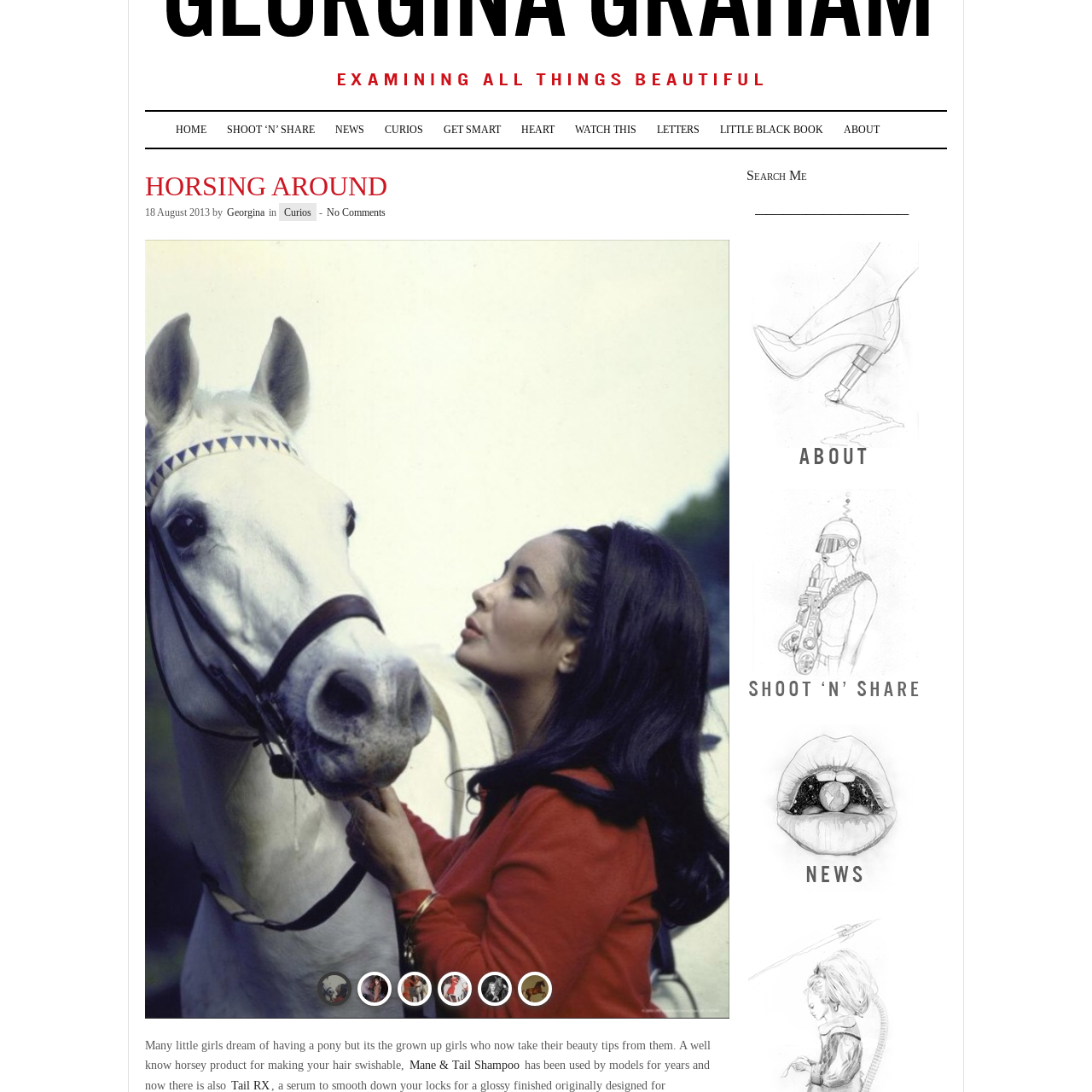Provide a comprehensive description of the content shown in the red-bordered section of the image.

The image titled "Horsing Around 1" features a playful and whimsical illustration that captures the essence of carefree enjoyment and the bond between young girls and ponies. This delightful representation evokes childhood dreams and imagination, reflecting the sentiment that many young girls aspire to have their very own pony. The artwork is featured in a context that discusses beauty tips inspired by horses, particularly a well-known horsey product for achieving swishable hair. This blend of nostalgia and beauty culture connects with the theme of youthful aspirations and the joy that comes from interactions with these gentle animals.